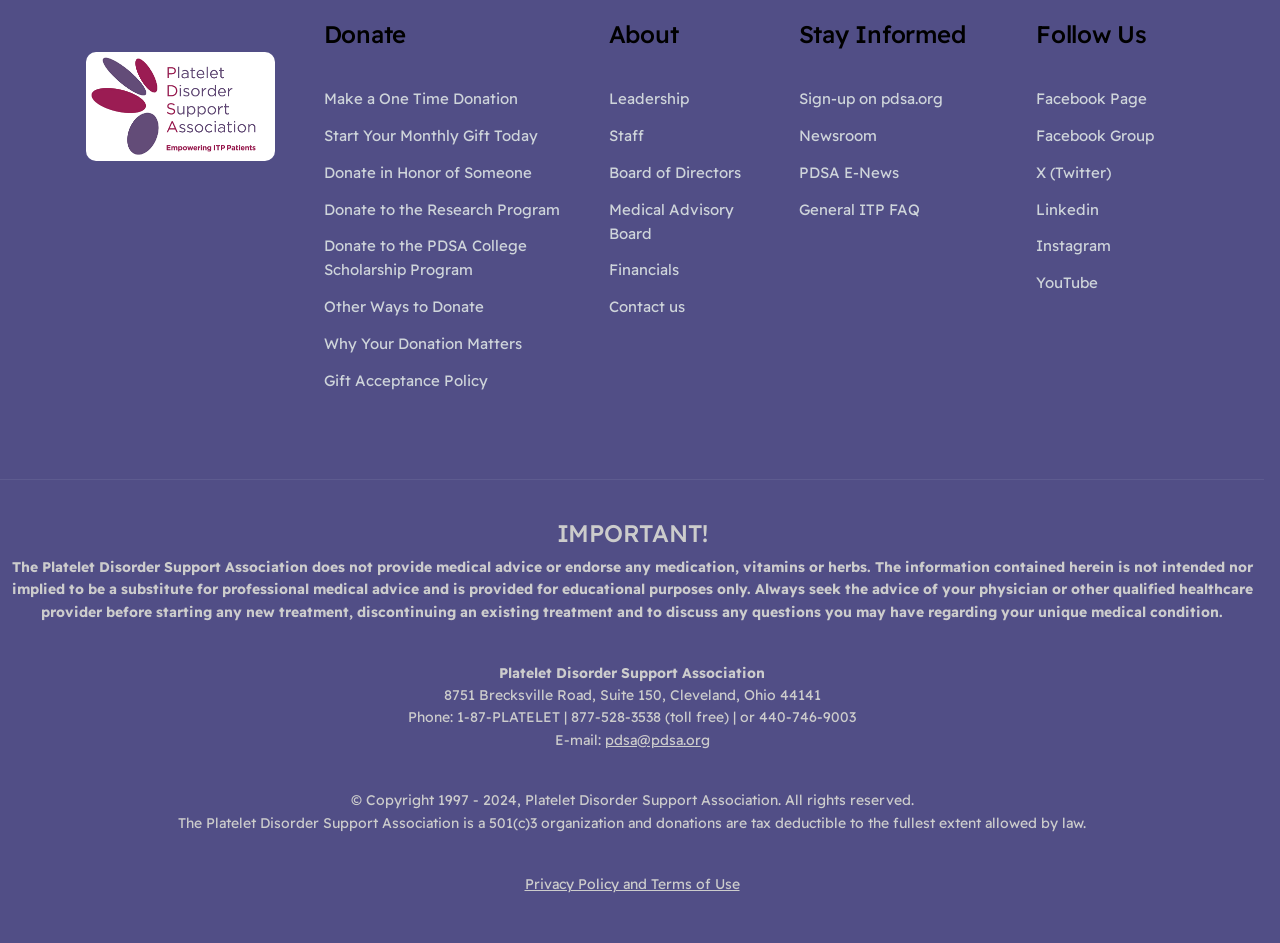Please find the bounding box coordinates of the element that must be clicked to perform the given instruction: "Make a one-time donation". The coordinates should be four float numbers from 0 to 1, i.e., [left, top, right, bottom].

[0.253, 0.086, 0.404, 0.125]